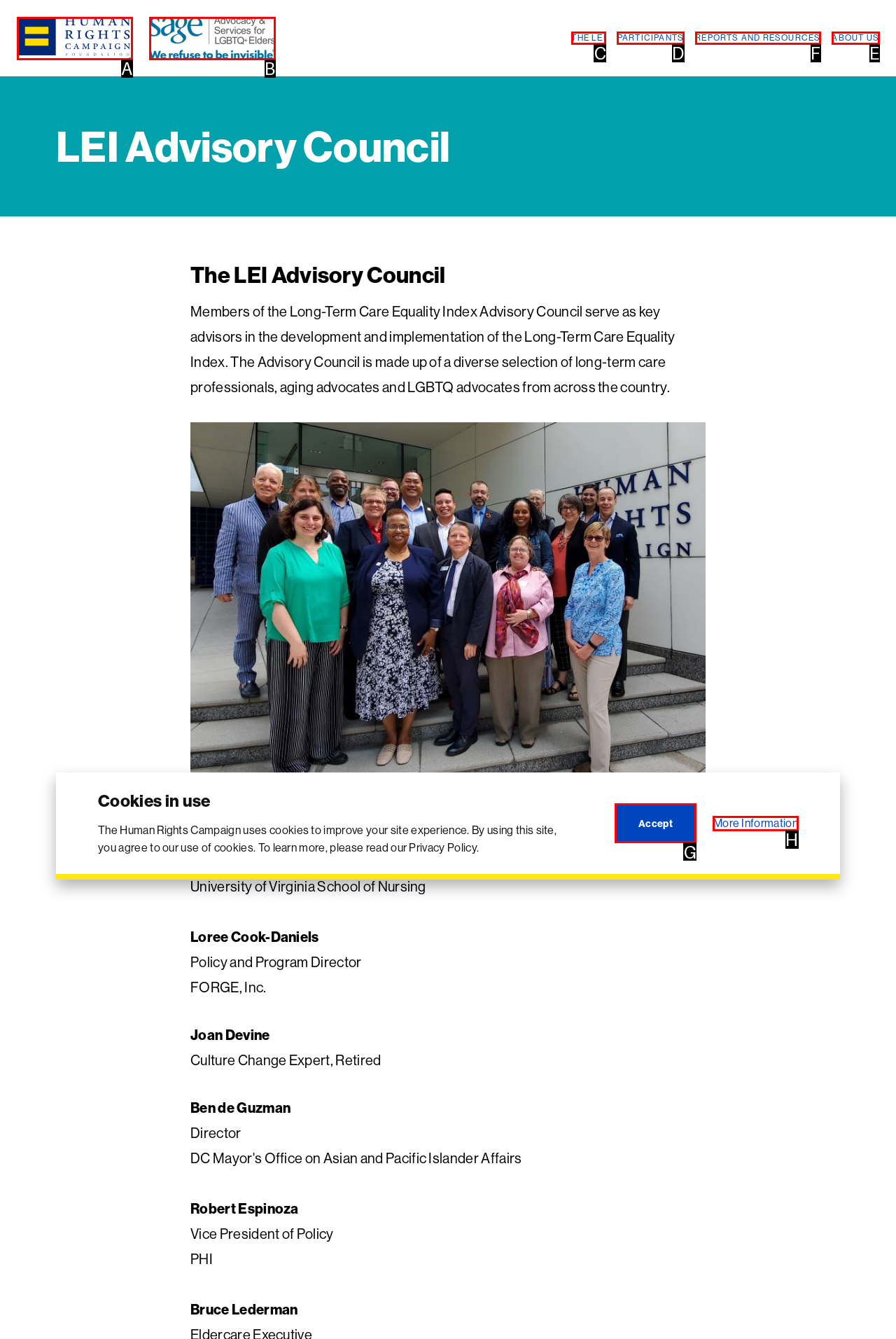Based on the task: Click the 'REPORTS AND RESOURCES' link, which UI element should be clicked? Answer with the letter that corresponds to the correct option from the choices given.

F